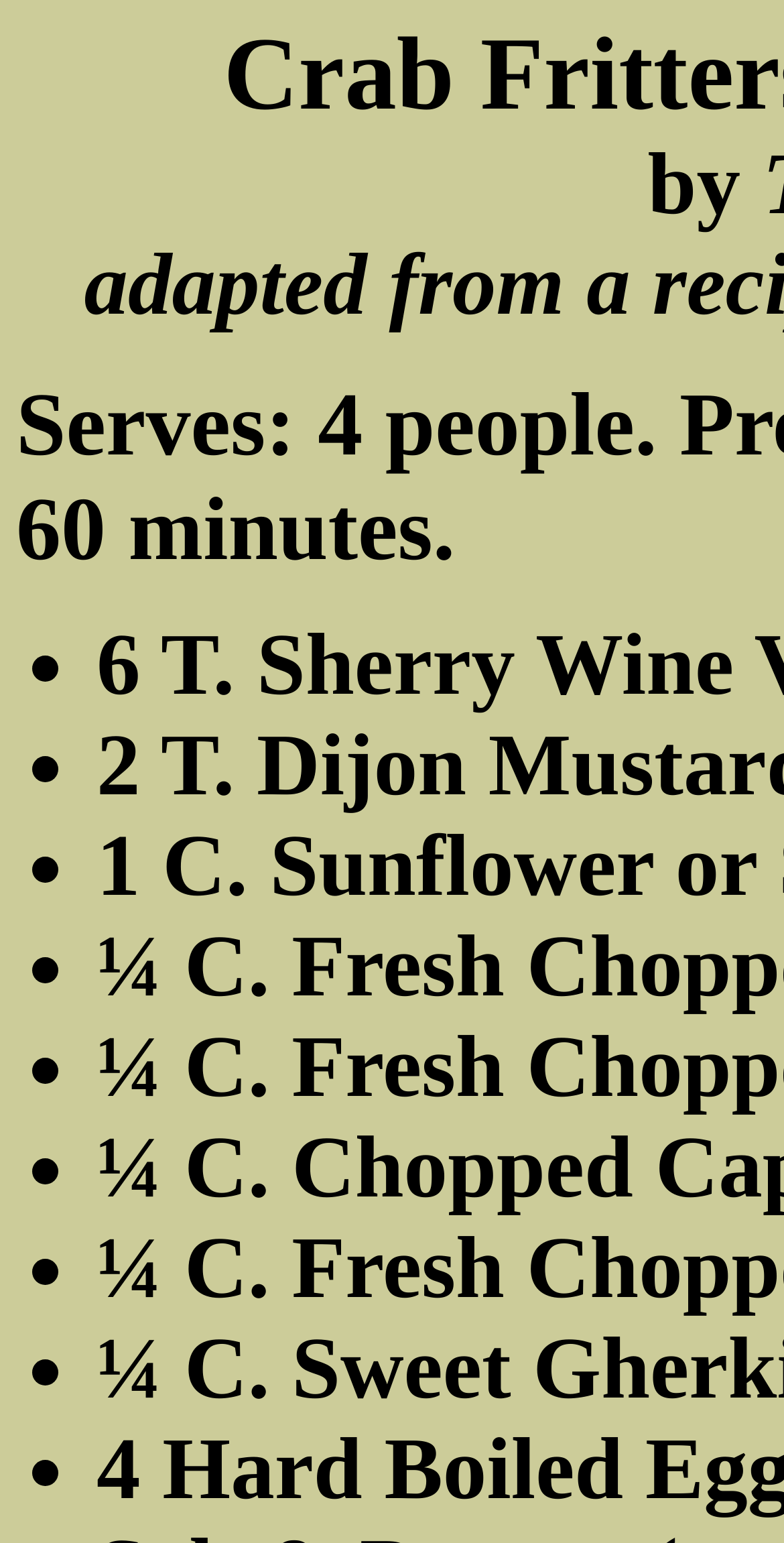What is the position of the 'by' text?
Using the information from the image, provide a comprehensive answer to the question.

The 'by' text is located at the top-right section of the webpage, with coordinates [0.826, 0.089, 0.972, 0.151]. This suggests that it may be attributed to the author or creator of the recipe.